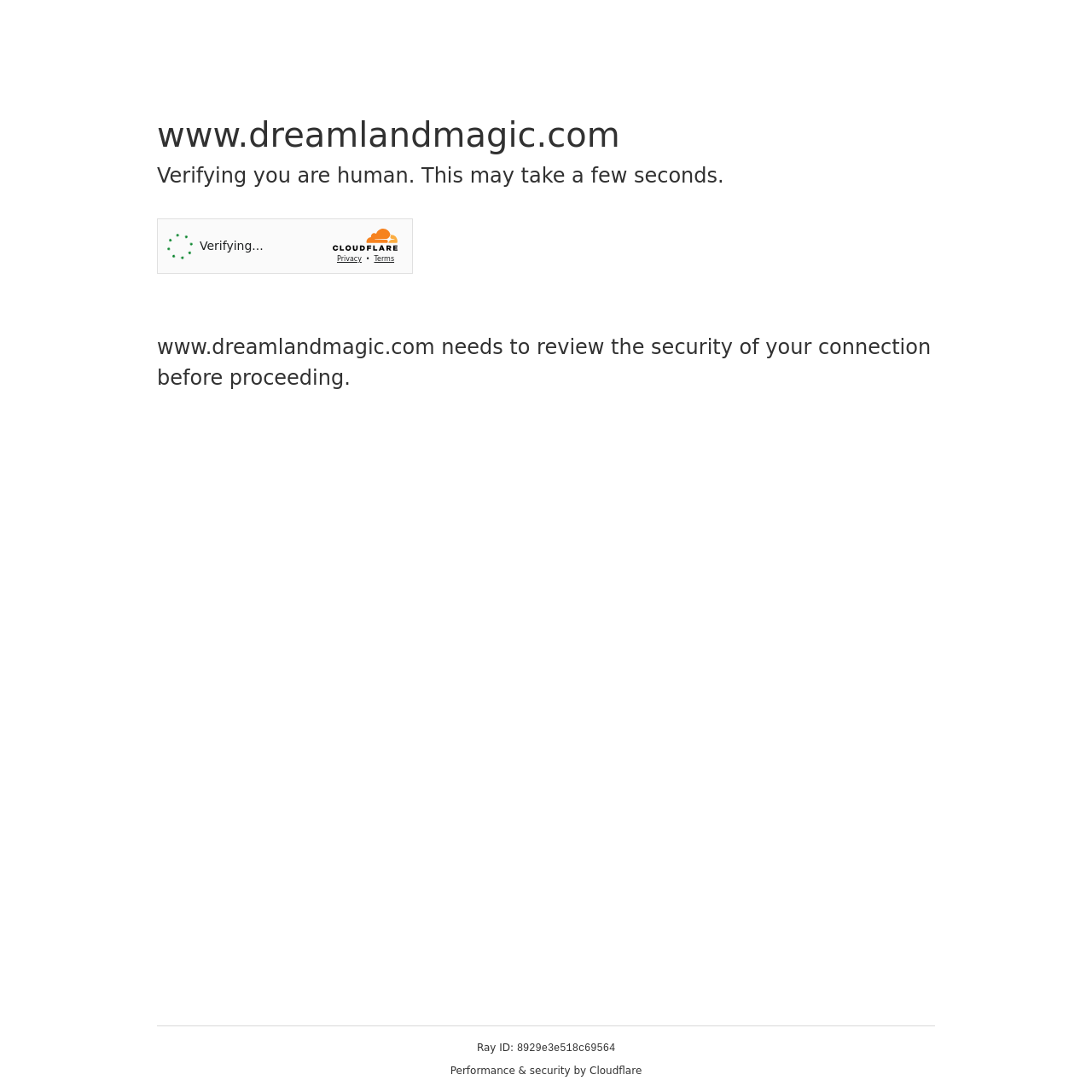What is providing performance and security to the website?
Provide a fully detailed and comprehensive answer to the question.

According to the text 'Performance & security by Cloudflare' at the bottom of the webpage, Cloudflare is providing performance and security to the website.